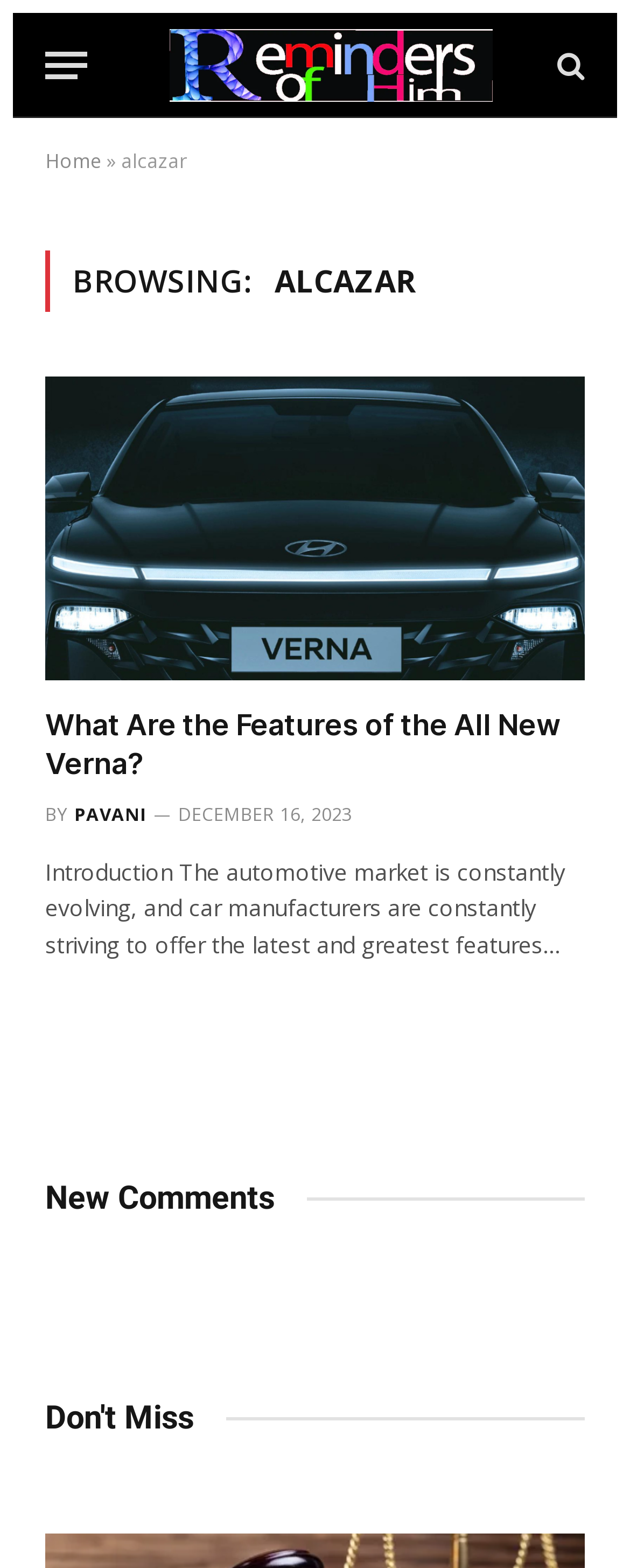Find the bounding box of the element with the following description: "title="Reminders of Him"". The coordinates must be four float numbers between 0 and 1, formatted as [left, top, right, bottom].

[0.215, 0.008, 0.836, 0.075]